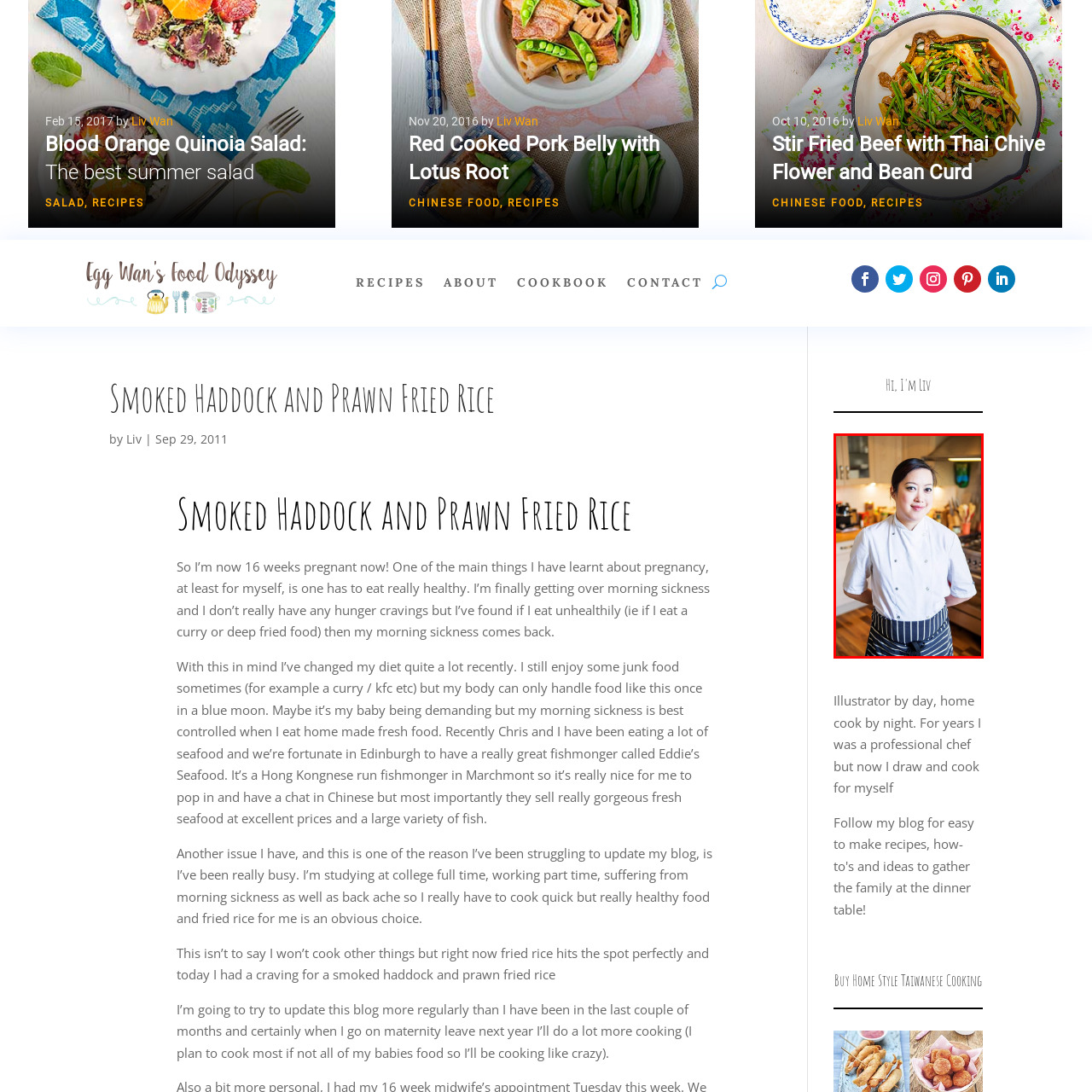What is the atmosphere of the kitchen?
Inspect the image enclosed in the red bounding box and provide a thorough answer based on the information you see.

The background of the image reveals a well-equipped kitchen, decorated with kitchenware and cooking ingredients, which suggests a vibrant and lively cooking atmosphere, reflecting the woman's passion for cooking and her creative approach to food and cooking.